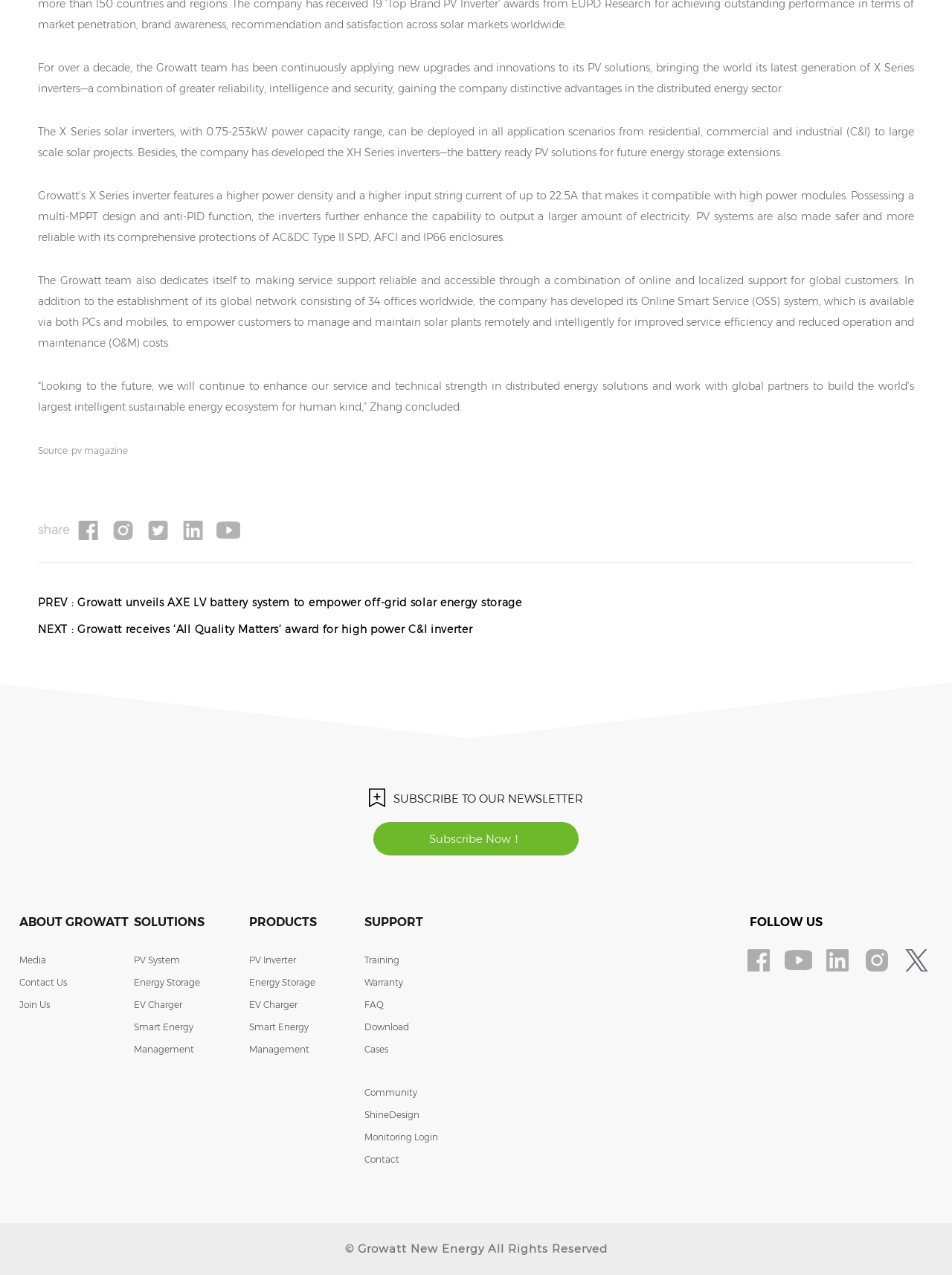Provide a short answer using a single word or phrase for the following question: 
What is the position of the 'NEXT' button?

below the 'PREV' button